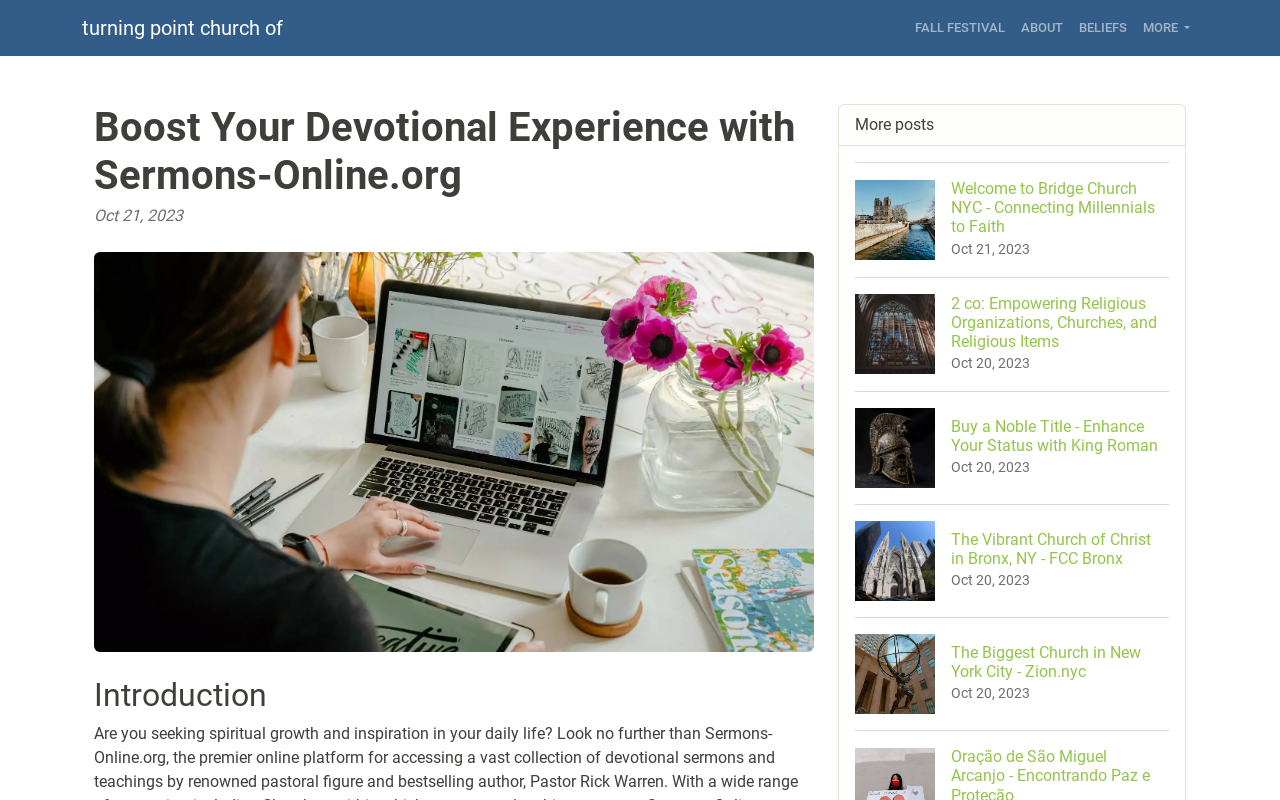What is the name of the church mentioned in the first link?
Please respond to the question thoroughly and include all relevant details.

The first link on the webpage has the text 'turning point church of', which suggests that the name of the church is Turning Point Church.